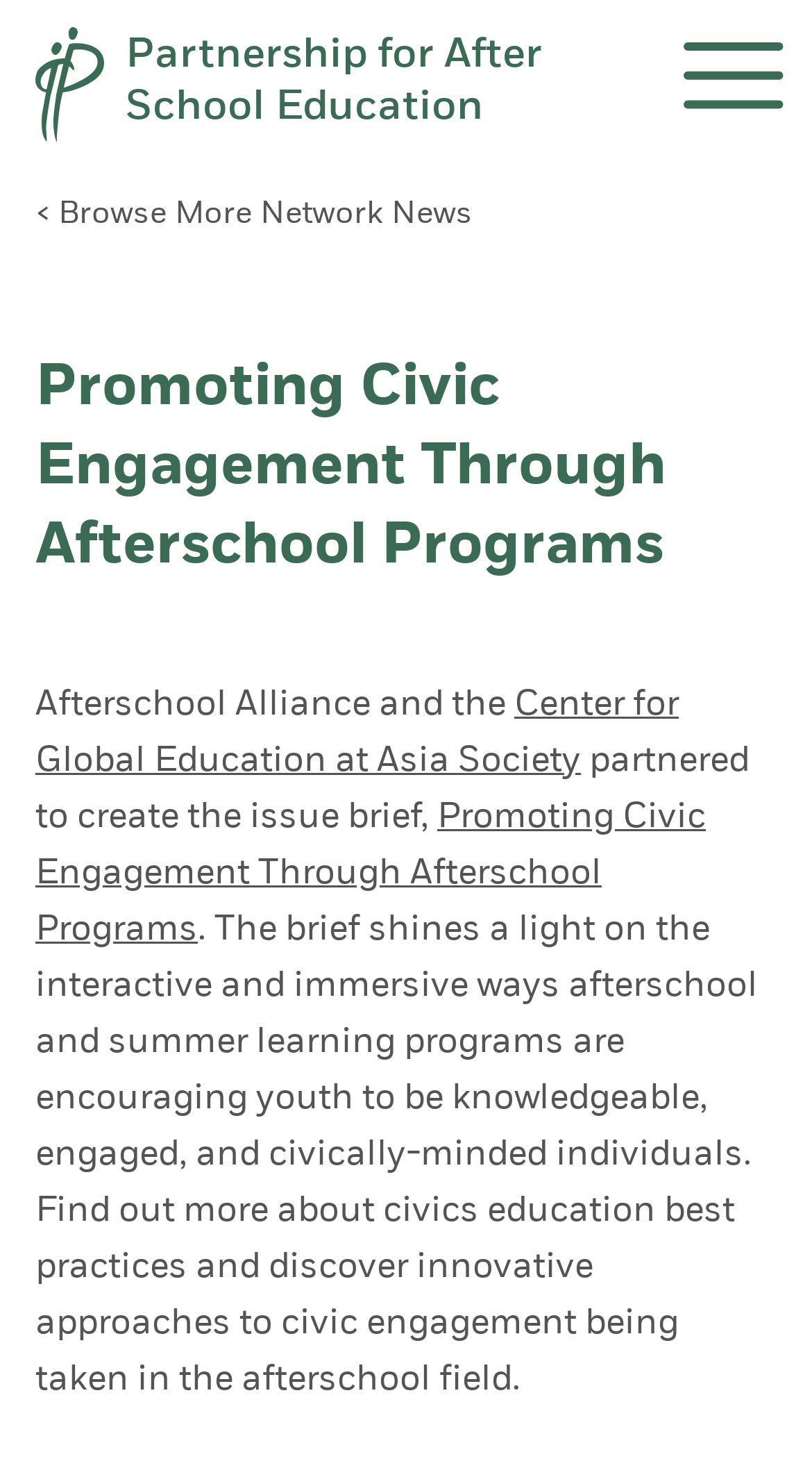Who partnered to create the issue brief?
Look at the screenshot and respond with one word or a short phrase.

Afterschool Alliance and Asia Society